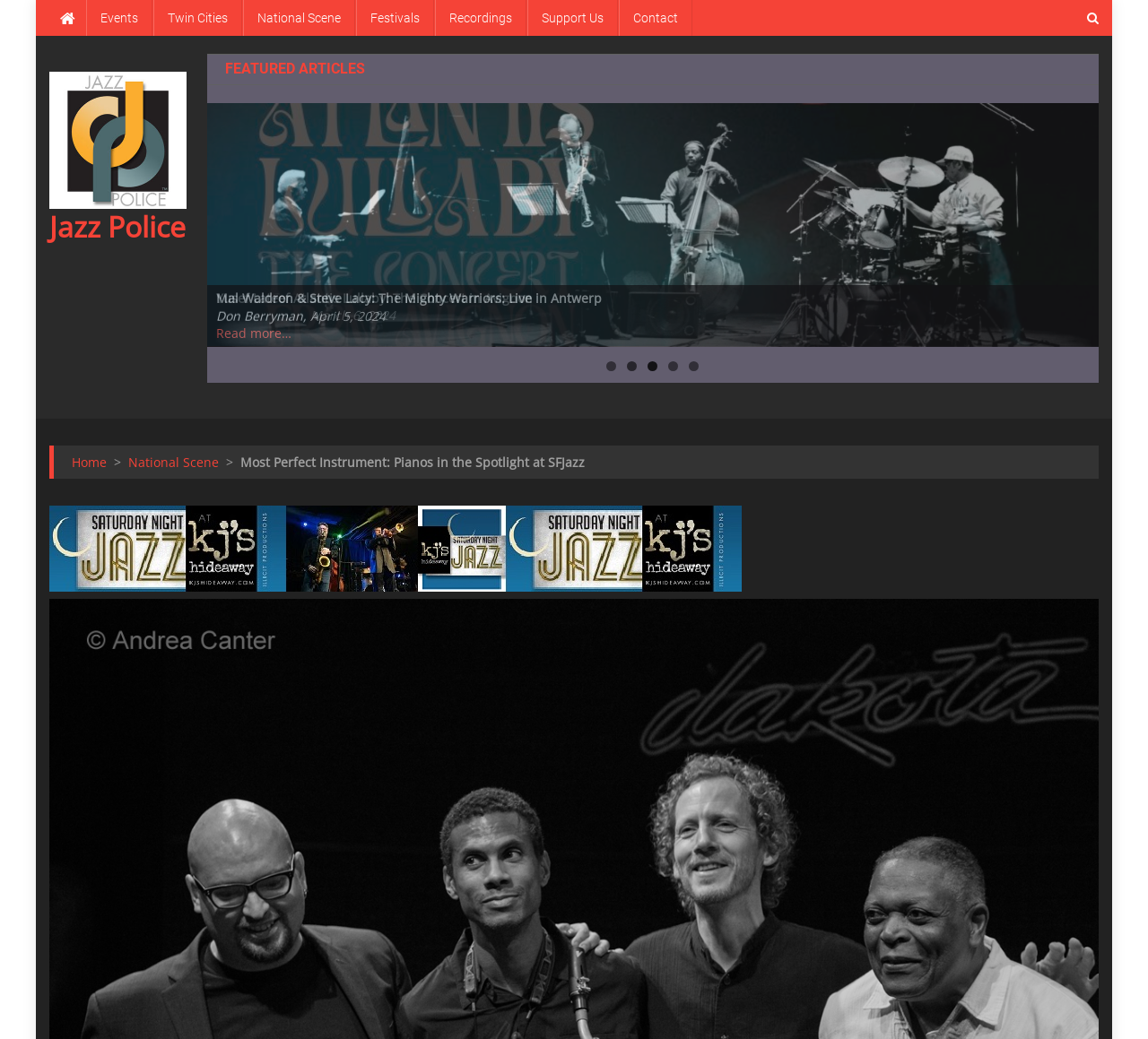Provide a comprehensive description of the webpage.

This webpage is about jazz music, specifically featuring pianos in the spotlight at SFJazz. At the top left corner, there is a link to skip to the content. Next to it, there are several links to navigate to different sections of the website, including Events, Twin Cities, National Scene, Festivals, Recordings, Support Us, and Contact. 

On the top right corner, there is a logo of Jazz Police, accompanied by a link to the same website. Below the navigation links, there is a heading "FEATURED ARTICLES" that spans almost the entire width of the page. 

Under the heading, there is a list of featured articles, each with a link to read more. The articles are listed in a vertical column, with the most recent one at the top. Each article has a title, and some of them have an author's name and date below the title. 

To the right of the article list, there are pagination links, with numbers from 1 to 5, allowing users to navigate to different pages of featured articles. There are also links to go to the previous or next page. 

At the bottom of the page, there is a link to the home page, followed by a link to the National Scene section. The title of the webpage, "Most Perfect Instrument: Pianos in the Spotlight at SFJazz", is displayed prominently below the navigation links. 

There is also a featured article section below the title, with a link to "Saturday Night Jazz at kj's hideaway" and an accompanying image.